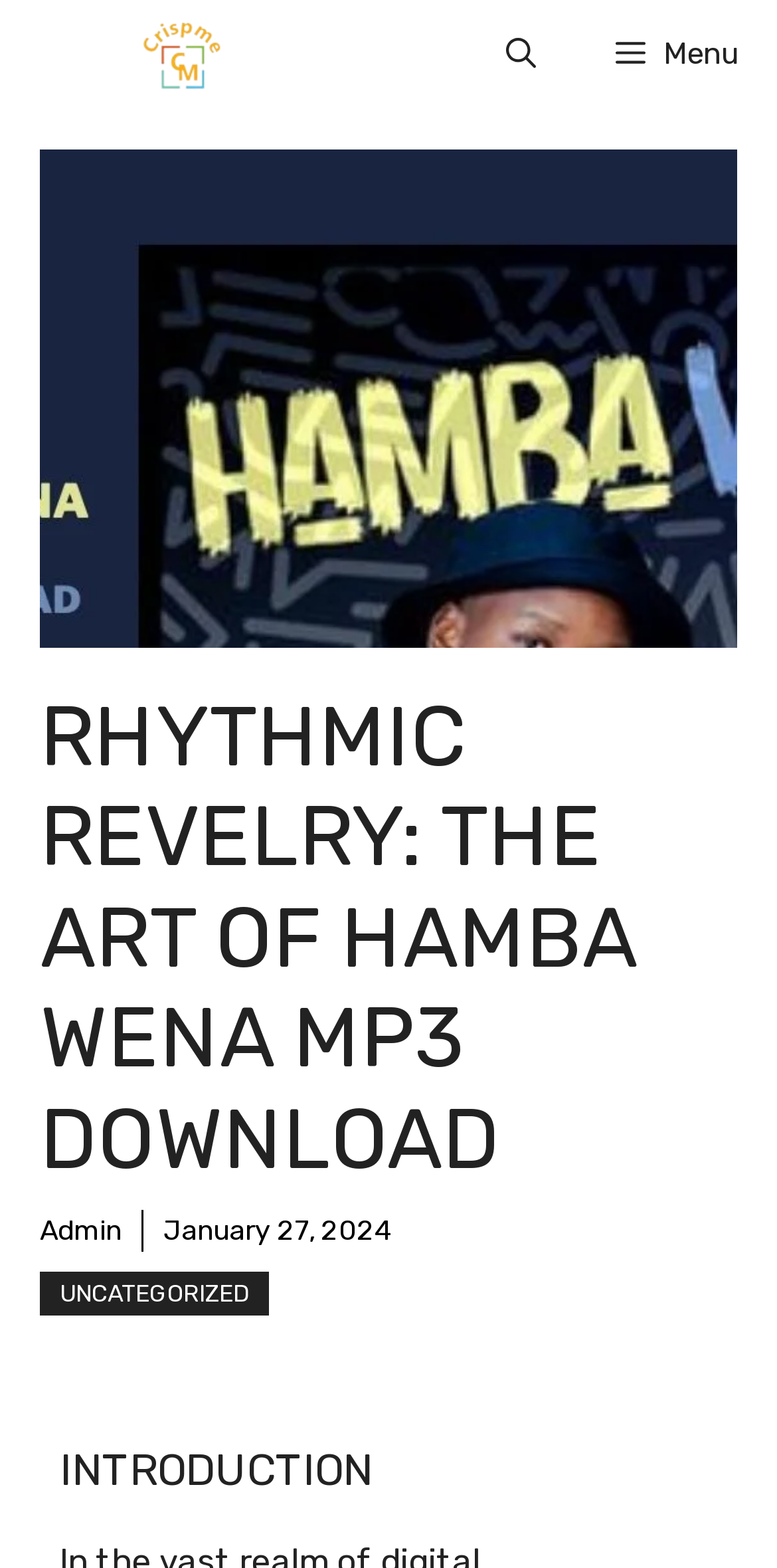Locate the bounding box coordinates of the UI element described by: "aria-label="Open search"". Provide the coordinates as four float numbers between 0 and 1, formatted as [left, top, right, bottom].

[0.6, 0.0, 0.741, 0.07]